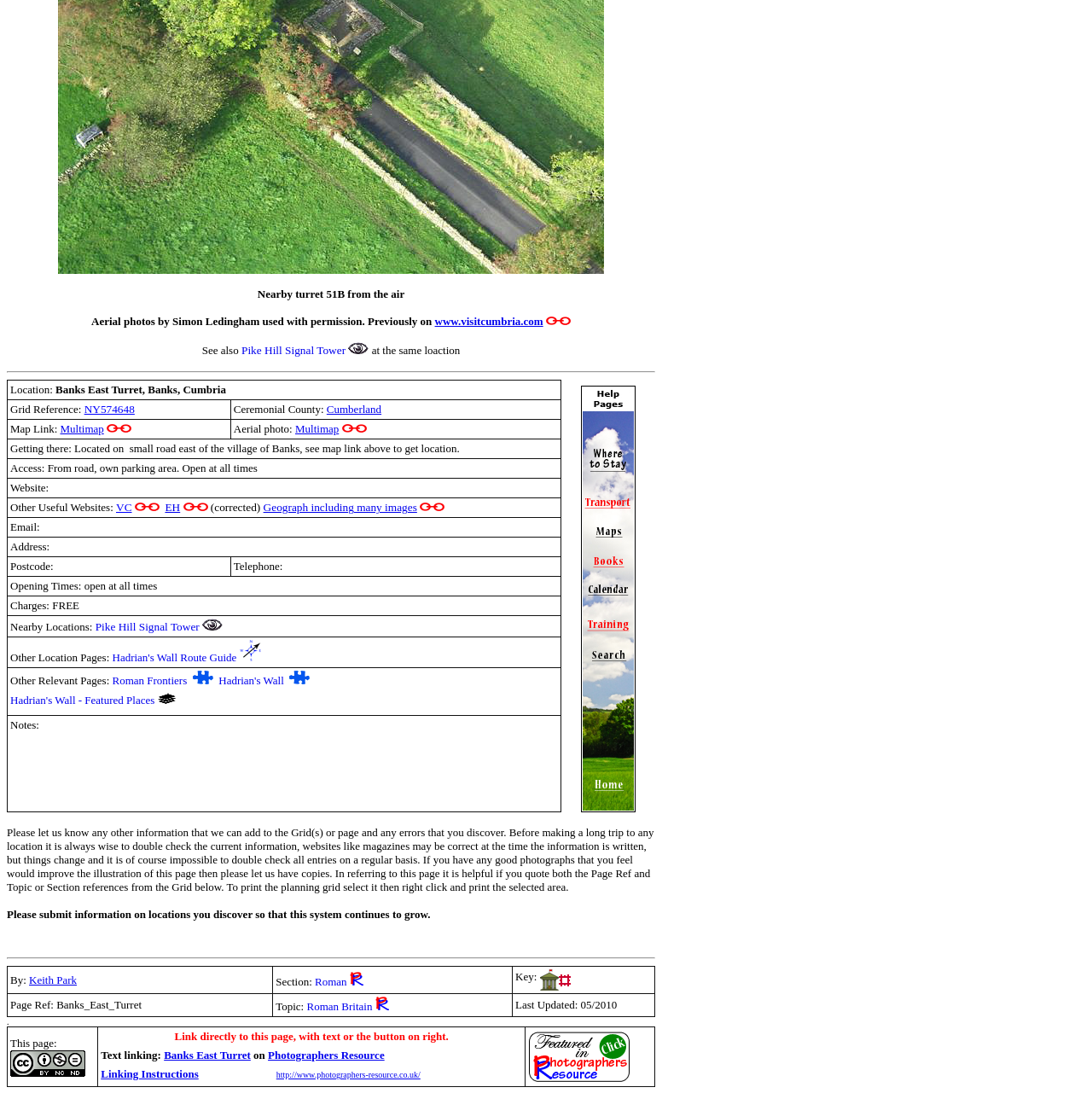Find the bounding box coordinates of the area that needs to be clicked in order to achieve the following instruction: "Read about Roman Frontiers". The coordinates should be specified as four float numbers between 0 and 1, i.e., [left, top, right, bottom].

[0.103, 0.614, 0.174, 0.625]